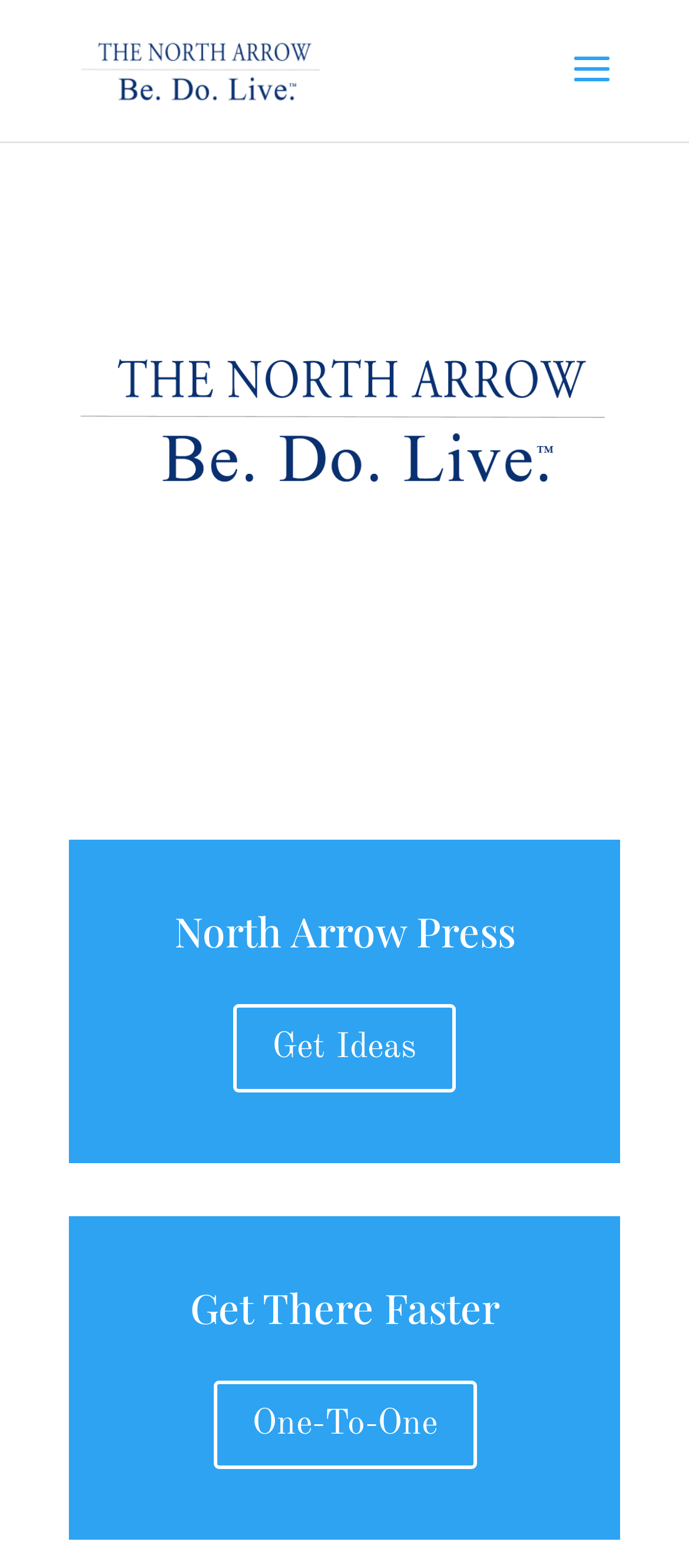Locate the bounding box of the UI element defined by this description: "alt="The North Arrow"". The coordinates should be given as four float numbers between 0 and 1, formatted as [left, top, right, bottom].

[0.11, 0.036, 0.475, 0.052]